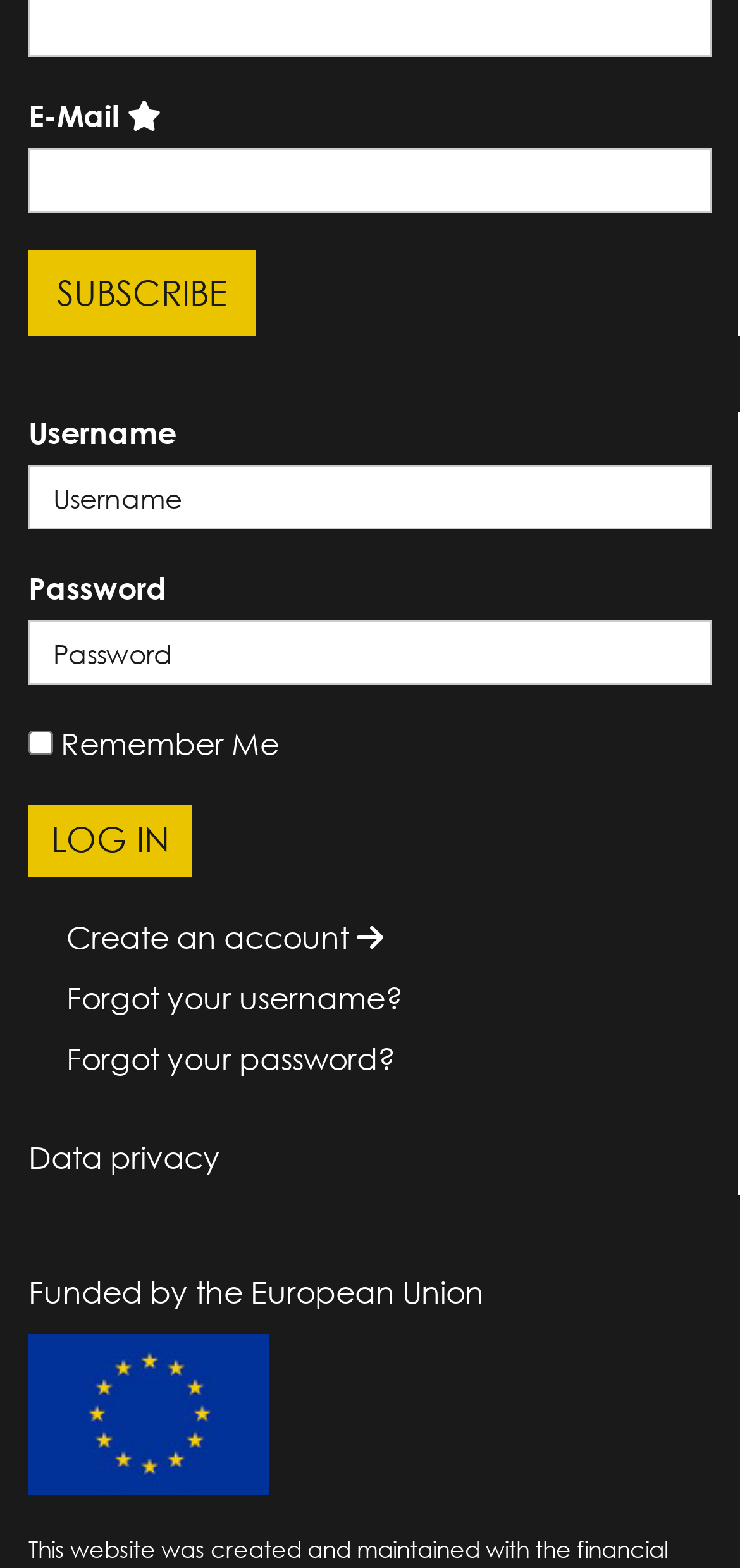What is the purpose of the 'Subscribe' button?
Give a one-word or short phrase answer based on the image.

To subscribe to a newsletter